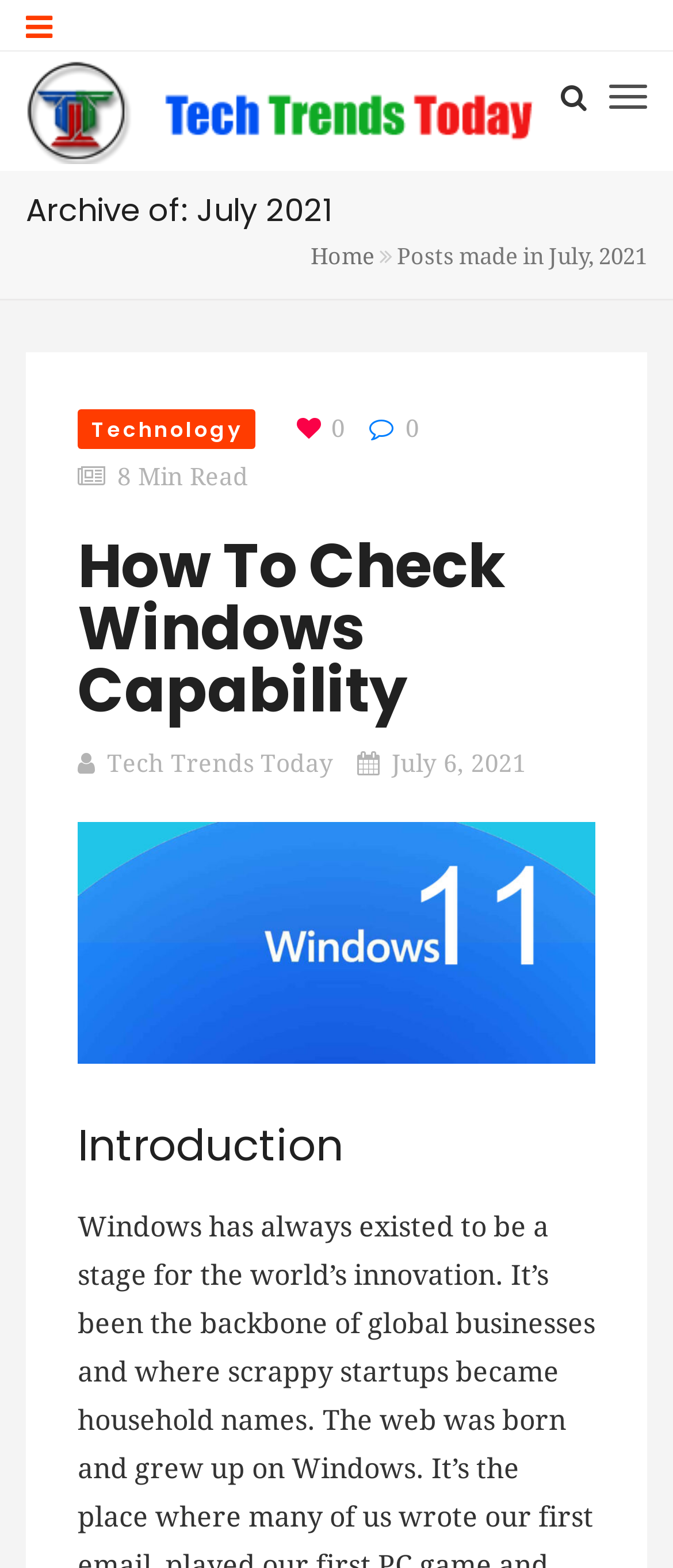Refer to the image and provide an in-depth answer to the question: 
What is the topic of the first post?

The first post is titled 'How To Check Windows Capability' which can be determined by looking at the heading element with the text 'How To Check Windows Capability' located in the main content section of the webpage.